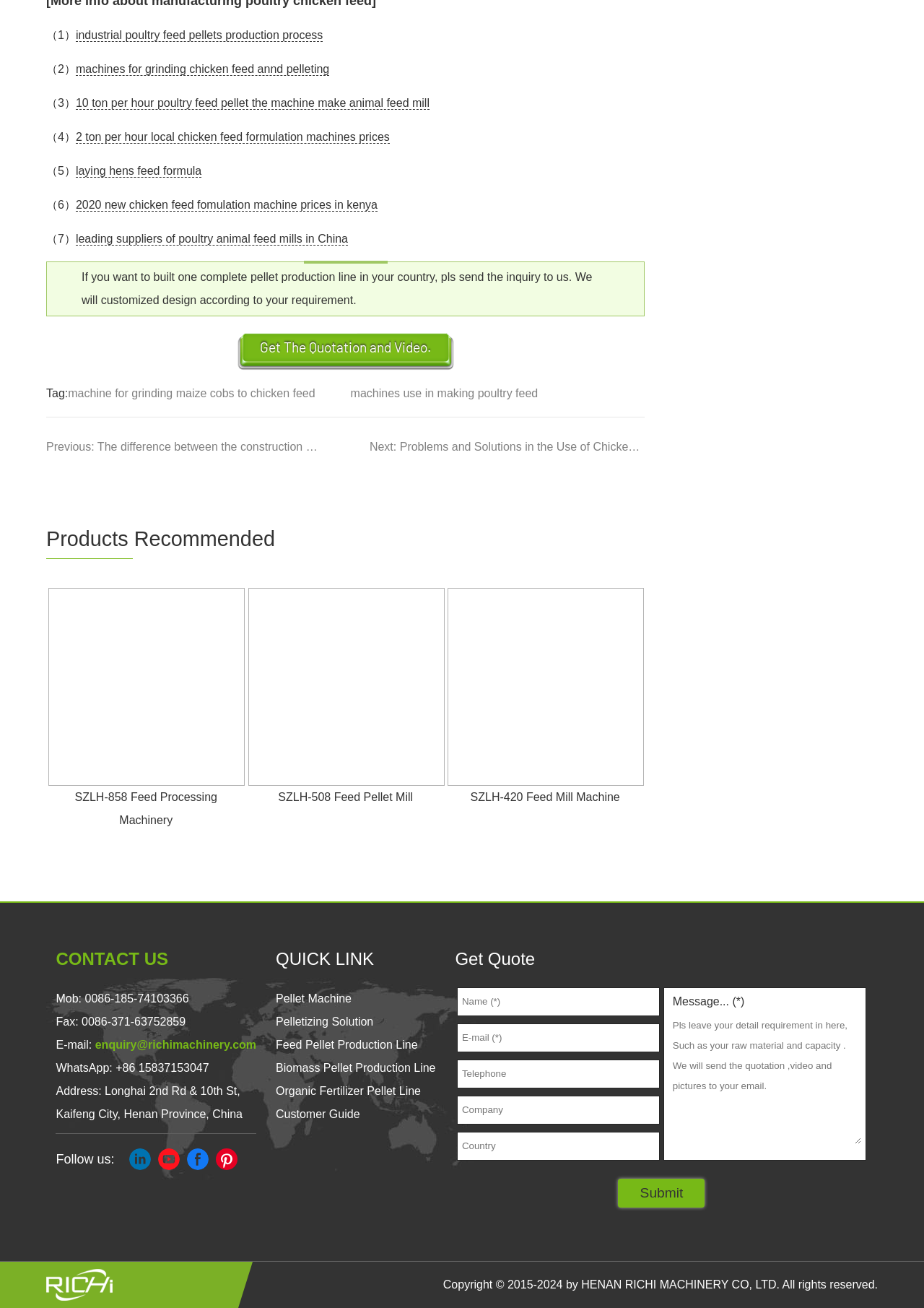Provide the bounding box coordinates of the HTML element described as: "Organic Fertilizer Pellet Line". The bounding box coordinates should be four float numbers between 0 and 1, i.e., [left, top, right, bottom].

[0.298, 0.829, 0.455, 0.839]